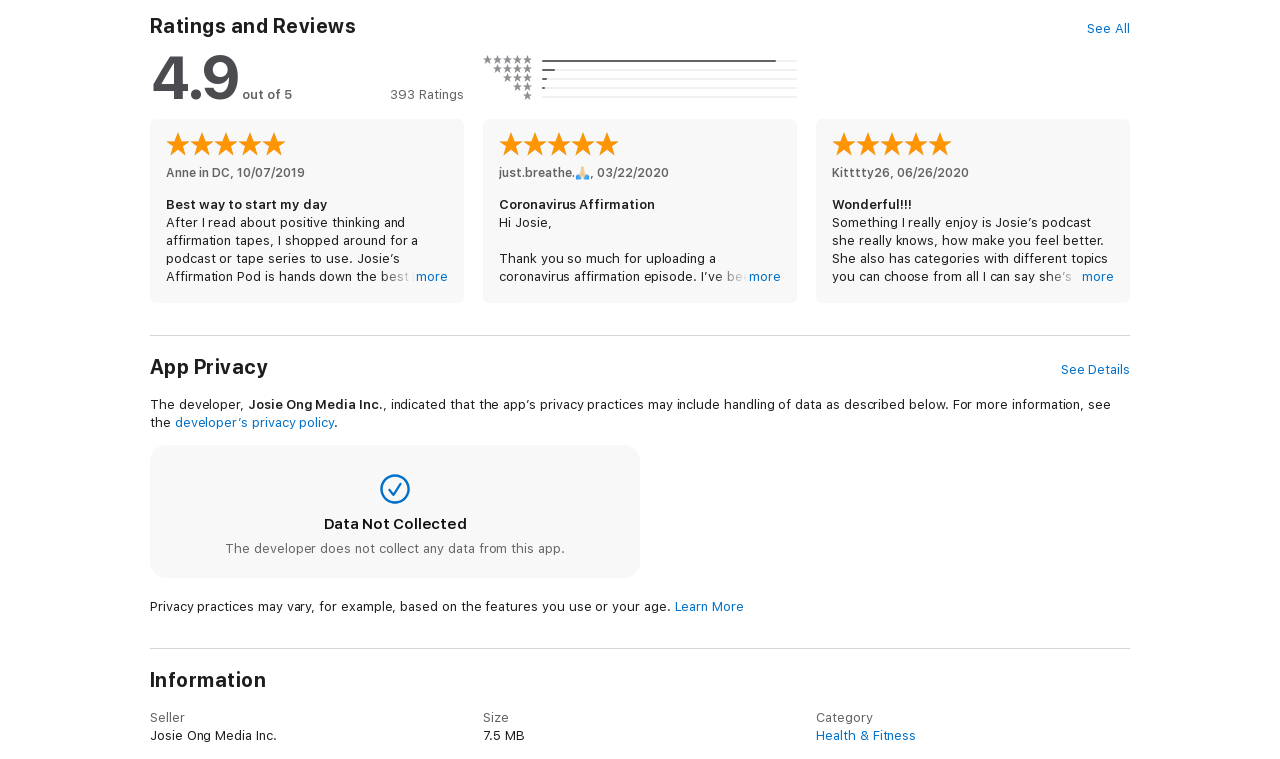From the screenshot, find the bounding box of the UI element matching this description: "Home Remodeling Ideas". Supply the bounding box coordinates in the form [left, top, right, bottom], each a float between 0 and 1.

None